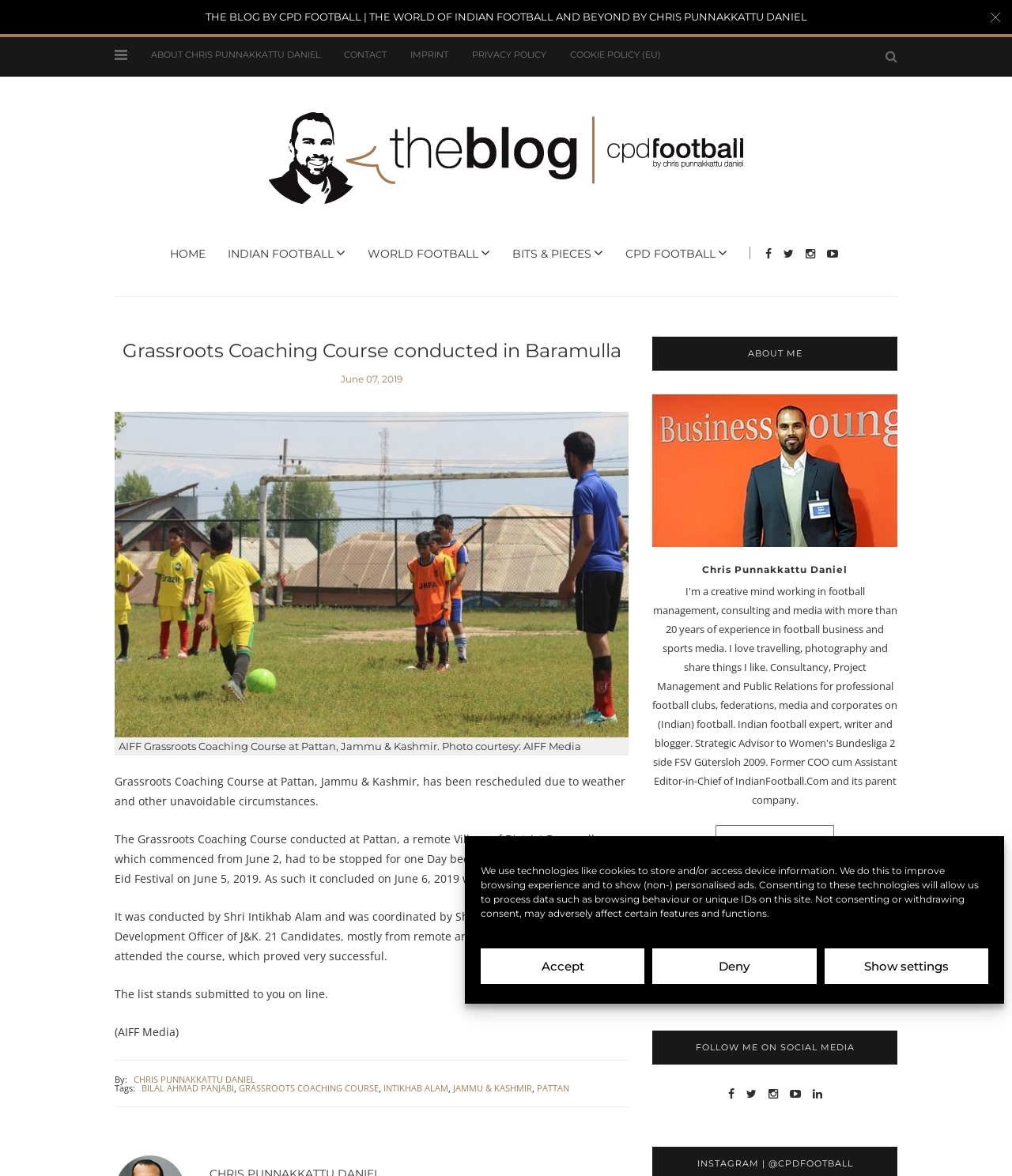Could you determine the bounding box coordinates of the clickable element to complete the instruction: "Read the article about Grassroots Coaching Course conducted in Baramulla"? Provide the coordinates as four float numbers between 0 and 1, i.e., [left, top, right, bottom].

[0.113, 0.286, 0.621, 0.31]